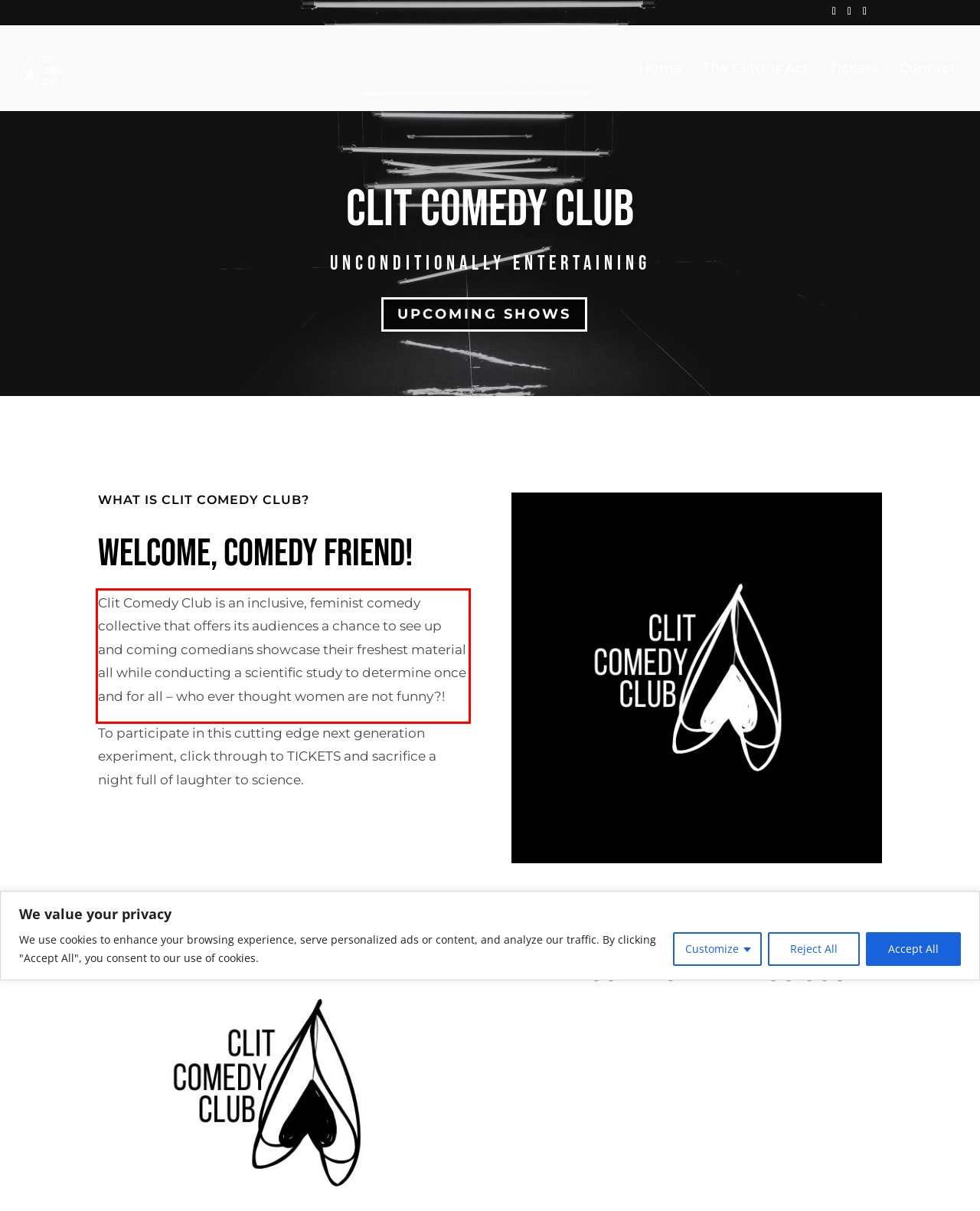Examine the screenshot of the webpage, locate the red bounding box, and generate the text contained within it.

Clit Comedy Club is an inclusive, feminist comedy collective that offers its audiences a chance to see up and coming comedians showcase their freshest material all while conducting a scientific study to determine once and for all – who ever thought women are not funny?!